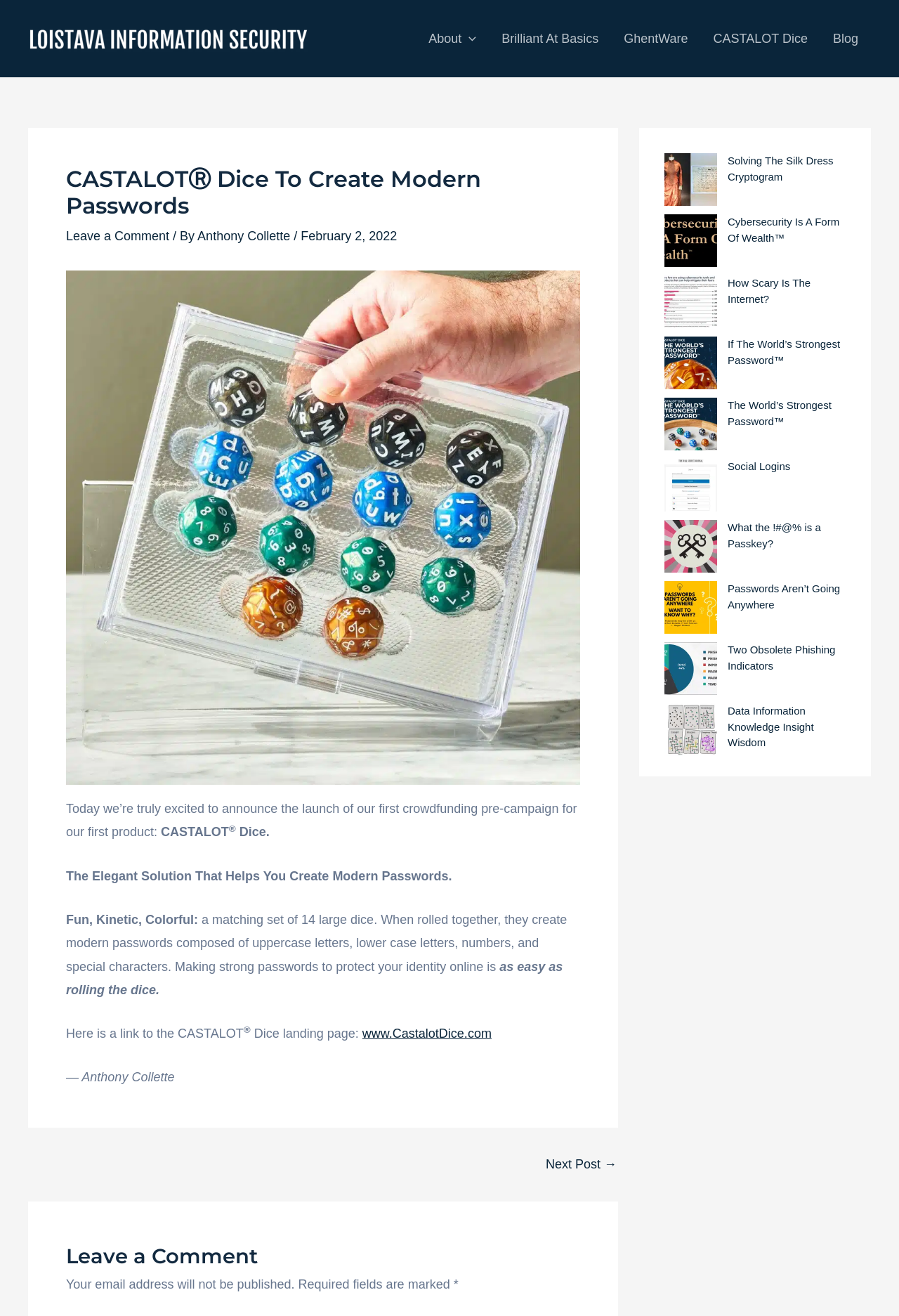Can you find and generate the webpage's heading?

CASTALOTⓇ Dice To Create Modern Passwords